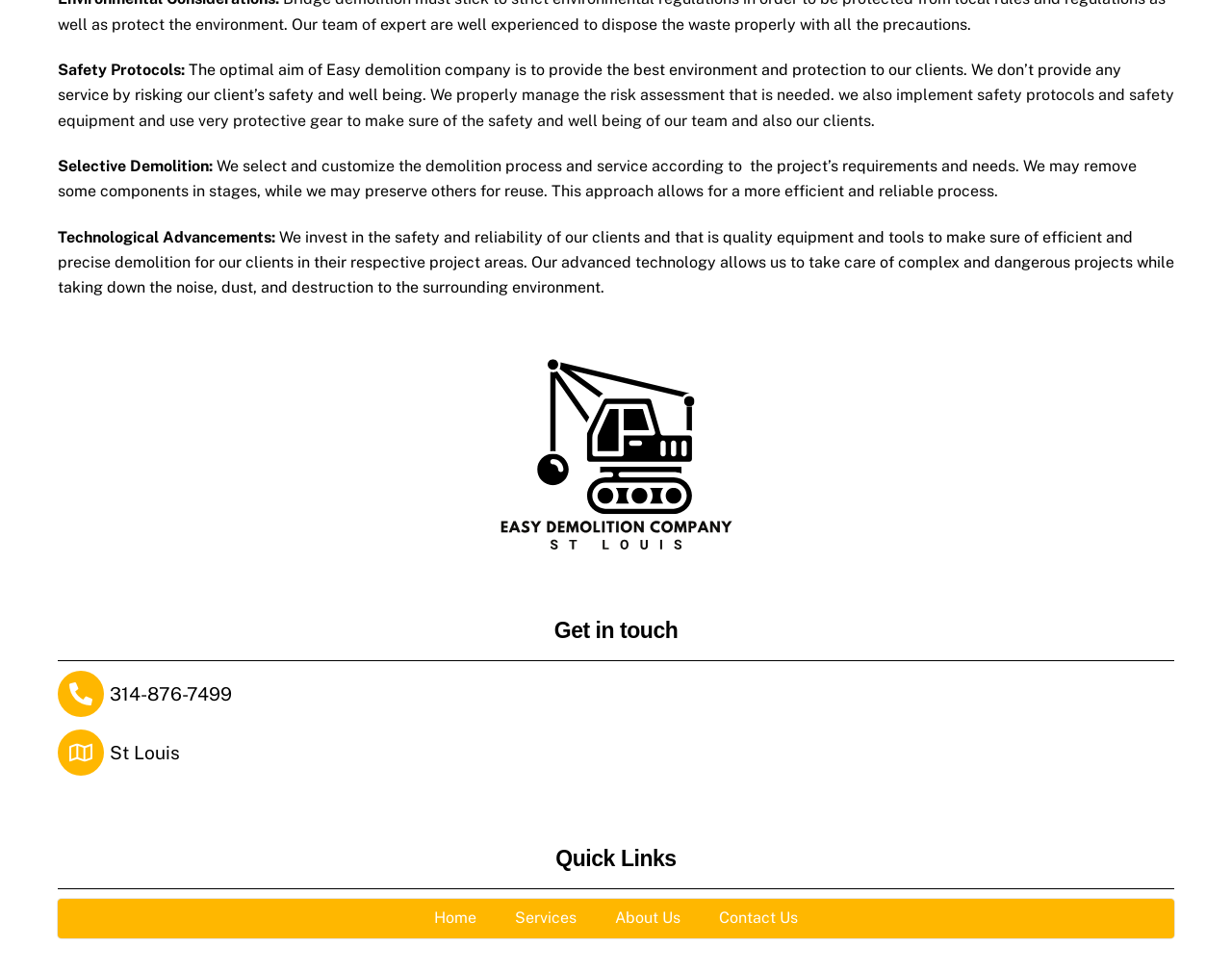Provide a one-word or short-phrase answer to the question:
What is the purpose of technological advancements in demolition?

Efficient and precise demolition